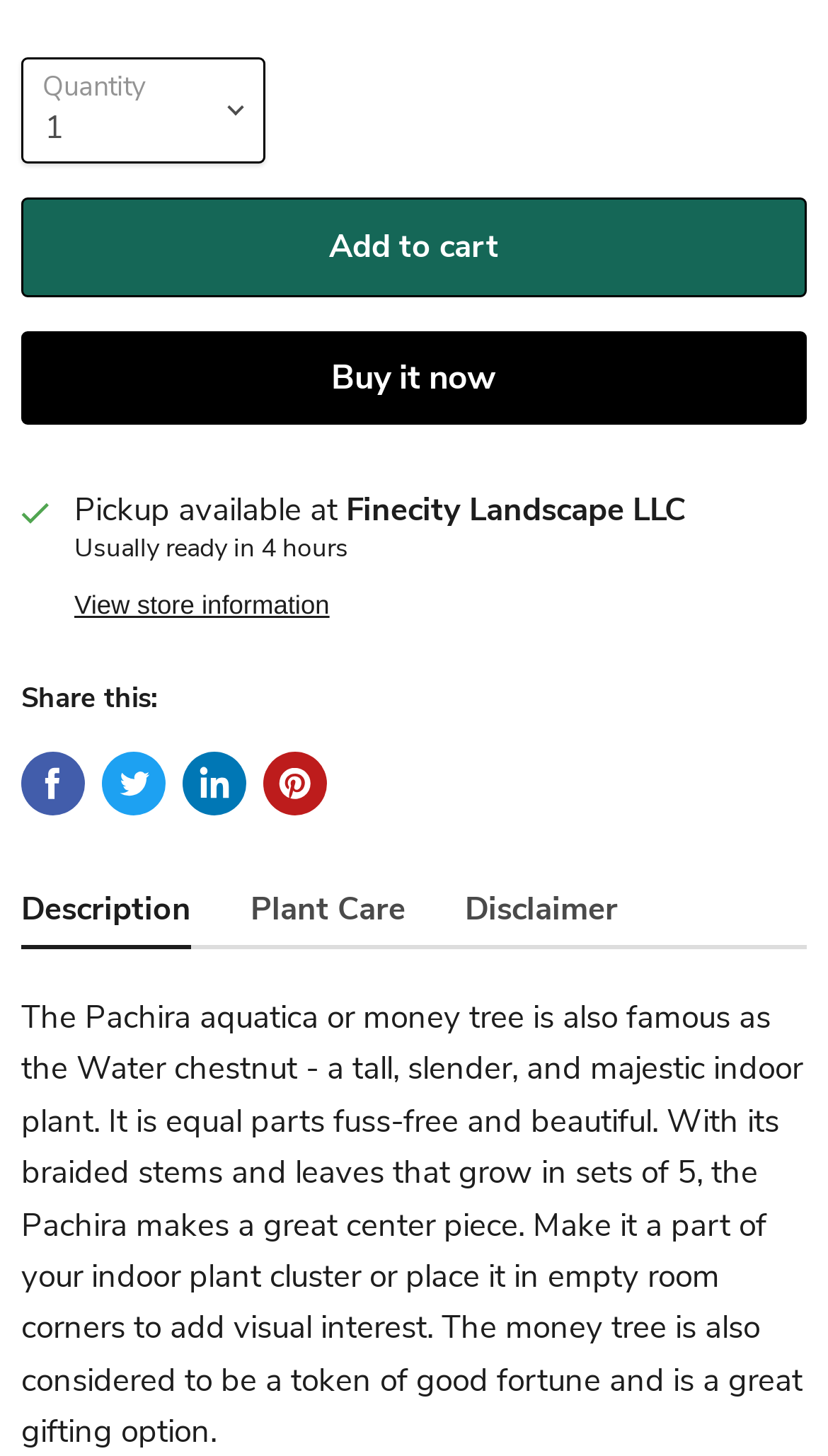Please indicate the bounding box coordinates of the element's region to be clicked to achieve the instruction: "Share on Facebook". Provide the coordinates as four float numbers between 0 and 1, i.e., [left, top, right, bottom].

[0.026, 0.516, 0.103, 0.56]